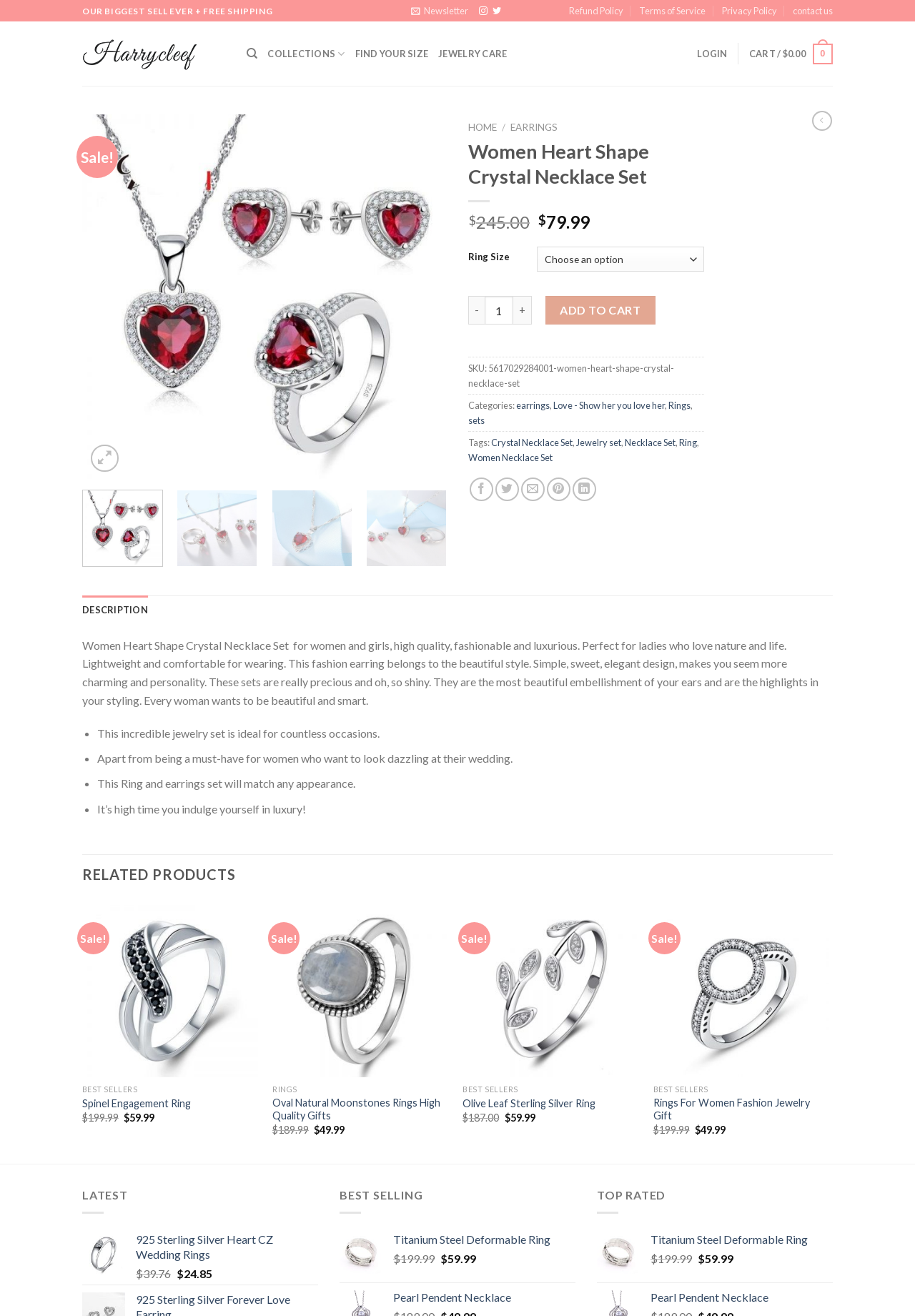Select the bounding box coordinates of the element I need to click to carry out the following instruction: "Click on the 'HOME' link to go back to the homepage".

[0.512, 0.093, 0.543, 0.101]